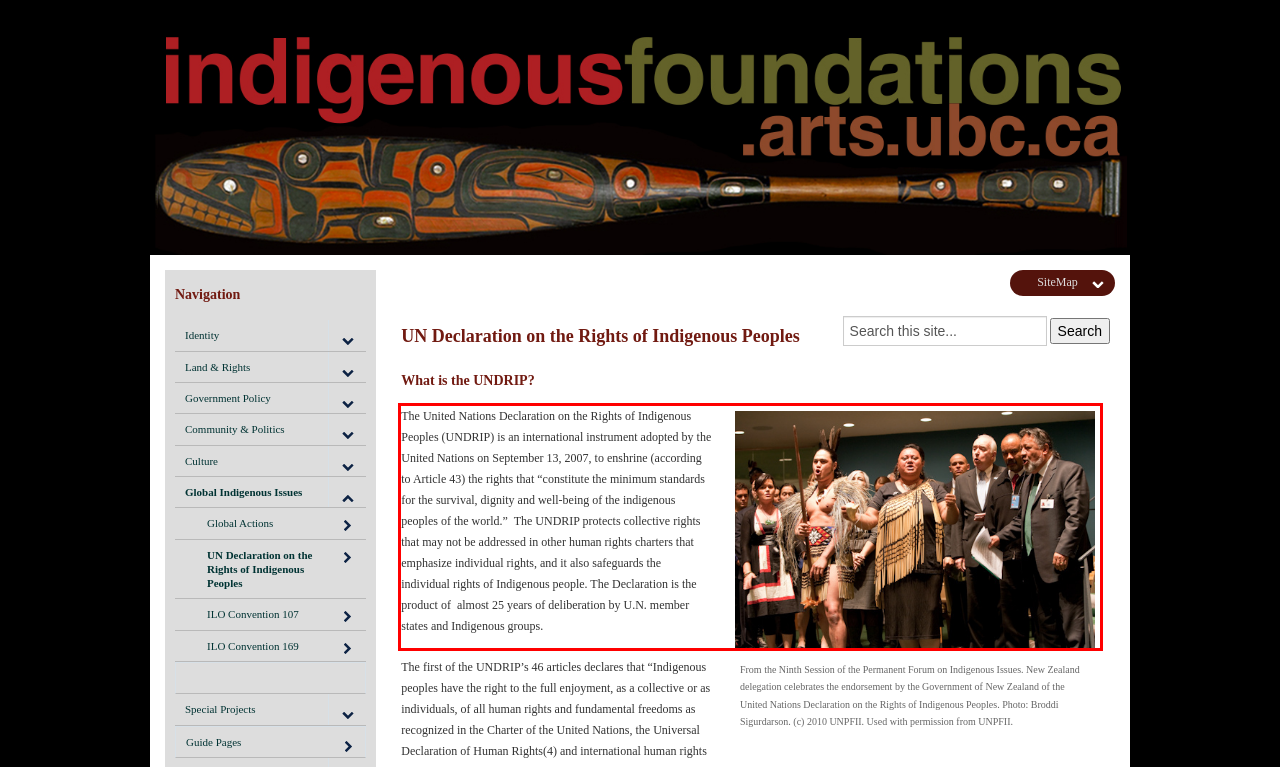Within the screenshot of the webpage, locate the red bounding box and use OCR to identify and provide the text content inside it.

The United Nations Declaration on the Rights of Indigenous Peoples (UNDRIP) is an international instrument adopted by the United Nations on September 13, 2007, to enshrine (according to Article 43) the rights that “constitute the minimum standards for the survival, dignity and well-being of the indigenous peoples of the world.” The UNDRIP protects collective rights that may not be addressed in other human rights charters that emphasize individual rights, and it also safeguards the individual rights of Indigenous people. The Declaration is the product of almost 25 years of deliberation by U.N. member states and Indigenous groups.